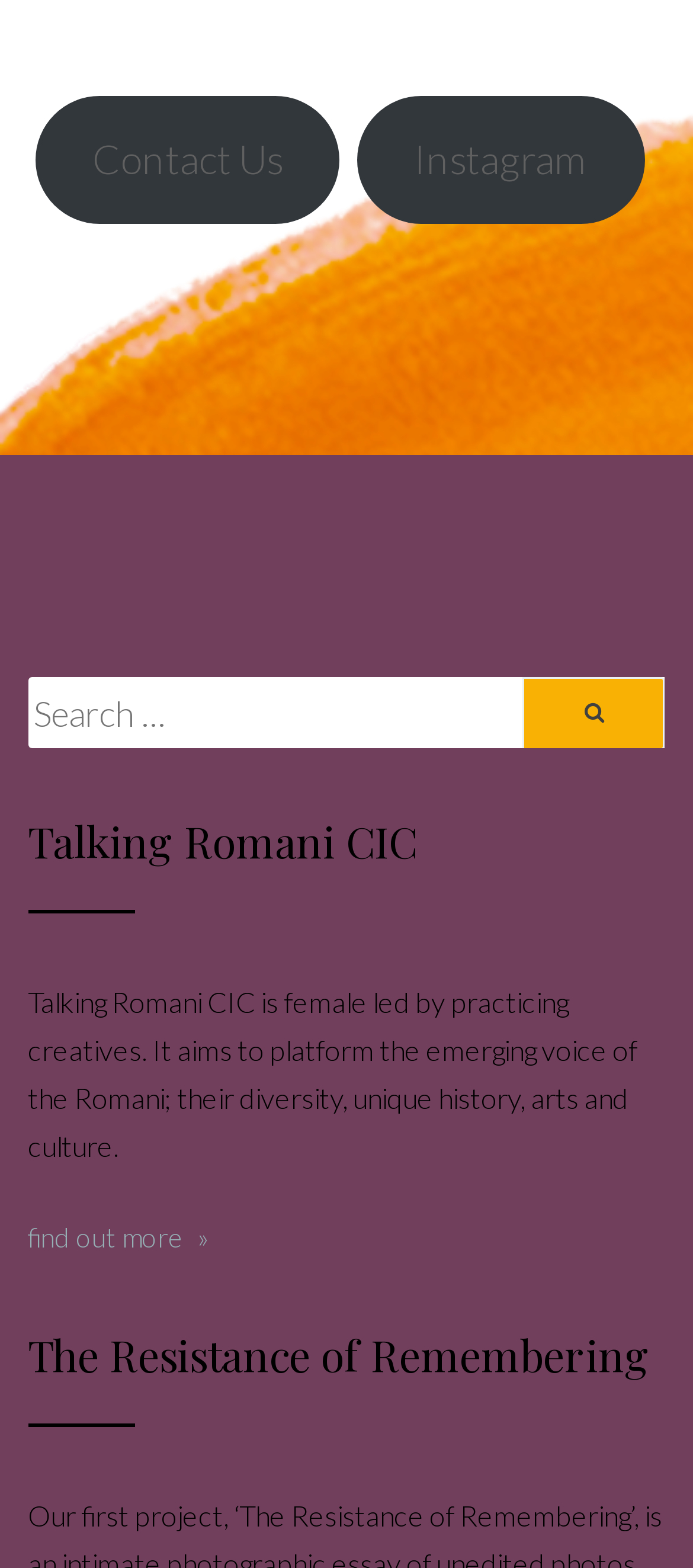Please provide a comprehensive response to the question below by analyzing the image: 
How many social media links are there?

There is only one social media link, which is the 'Instagram' link located at the top of the webpage. This link is a static text element, indicating that it is a link to the organization's Instagram page.